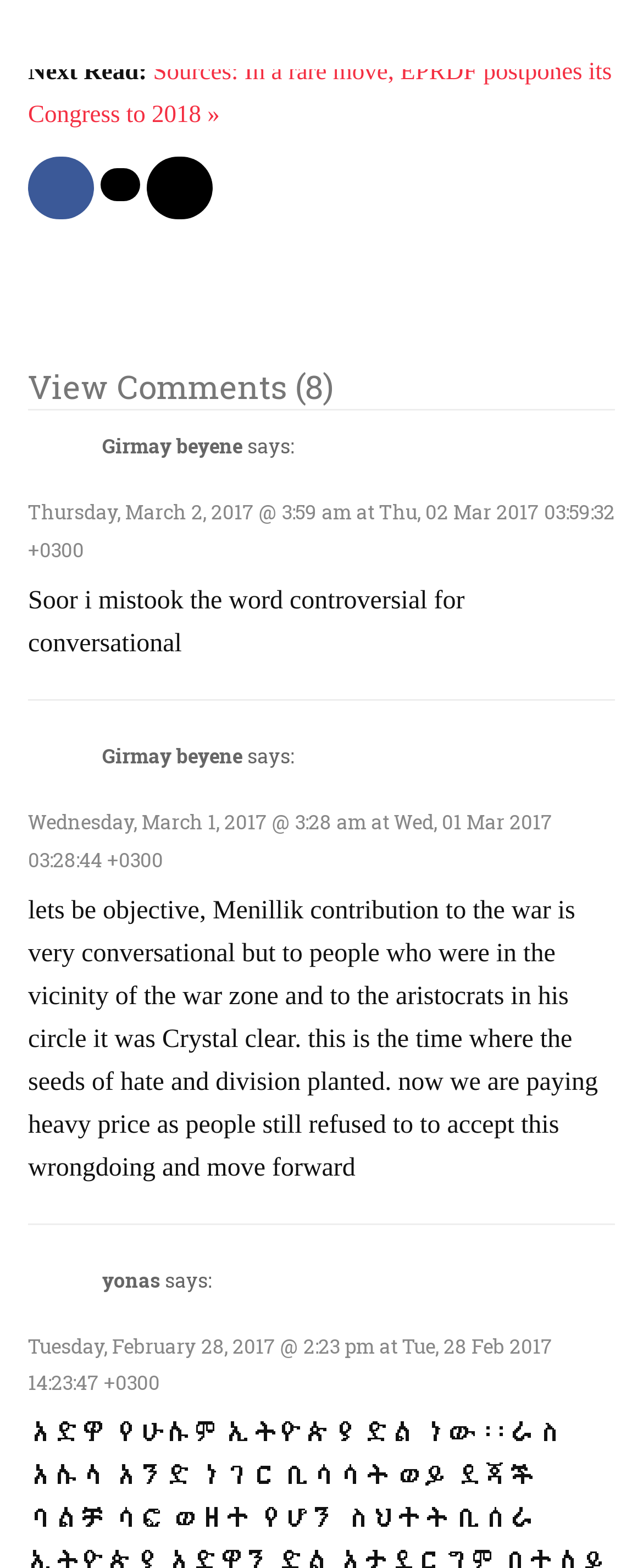Who is the author of the first comment?
Please answer the question with a detailed and comprehensive explanation.

The author of the first comment can be found in the FooterAsNonLandmark section where it says 'Girmay beyene says:' which indicates that Girmay beyene is the author of the first comment.